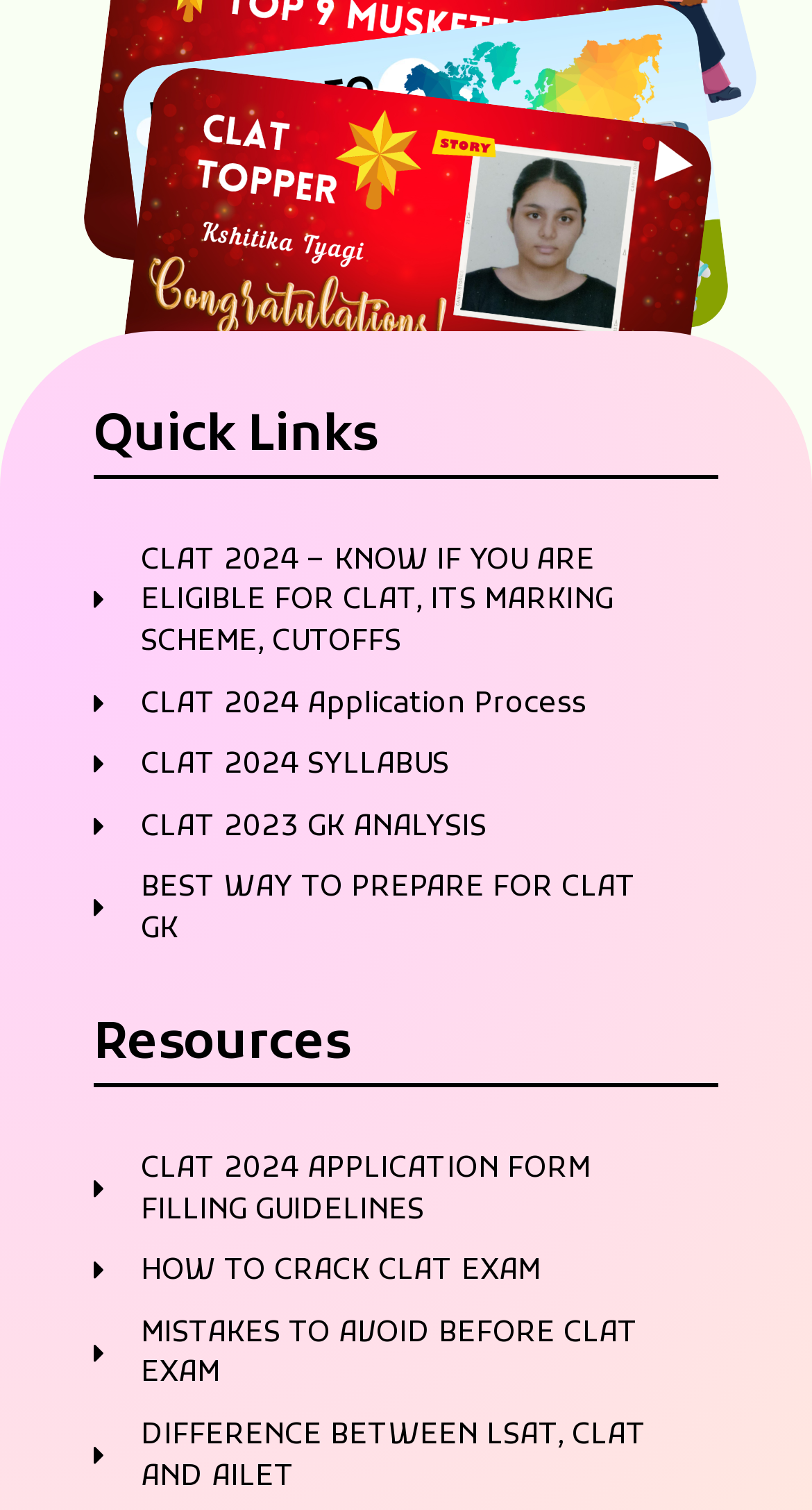Predict the bounding box of the UI element based on the description: "HOW TO CRACK CLAT EXAM". The coordinates should be four float numbers between 0 and 1, formatted as [left, top, right, bottom].

[0.115, 0.829, 0.838, 0.856]